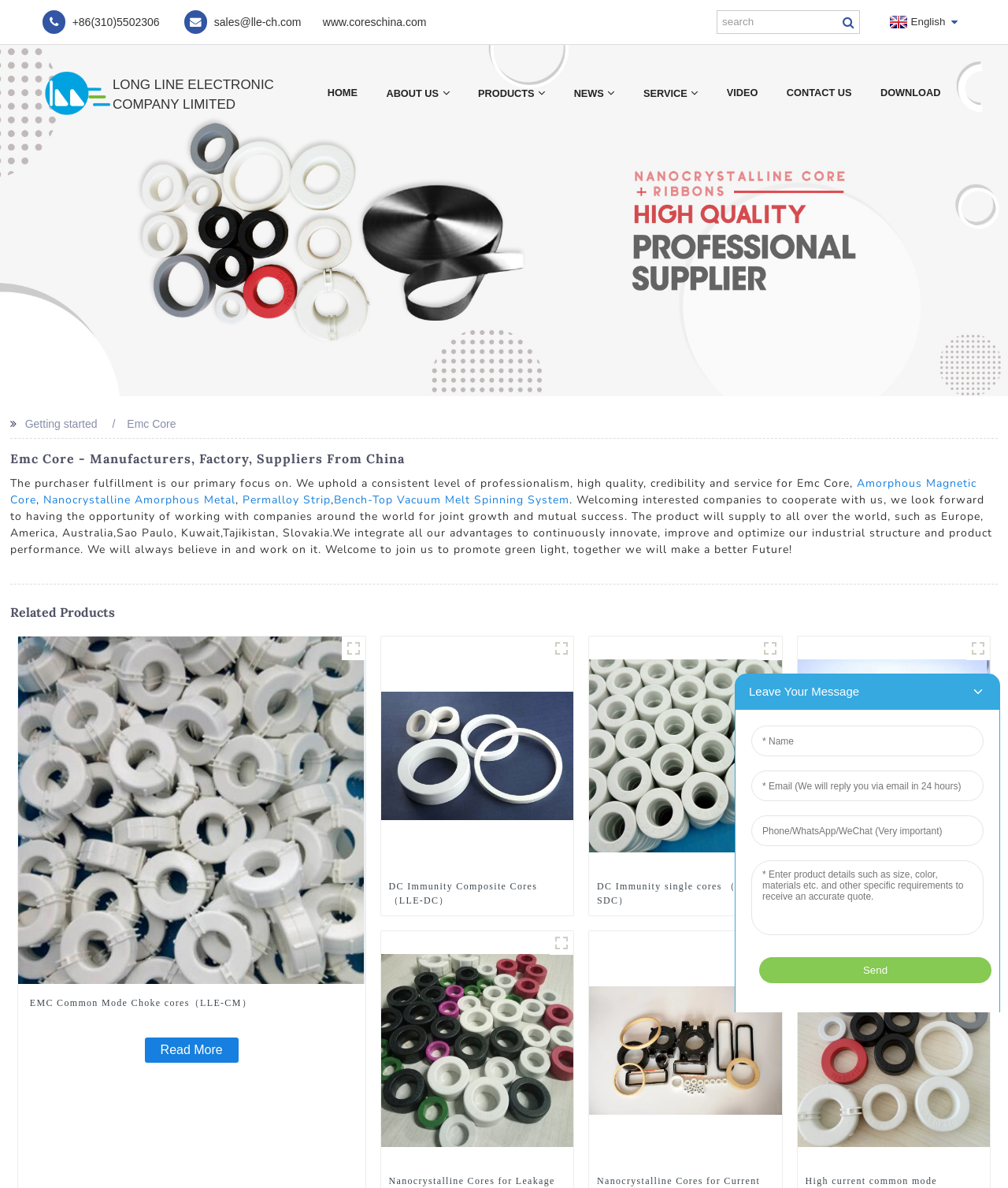Given the element description: "title="DC Immunity Composite Core(1)"", predict the bounding box coordinates of this UI element. The coordinates must be four float numbers between 0 and 1, given as [left, top, right, bottom].

[0.545, 0.536, 0.569, 0.556]